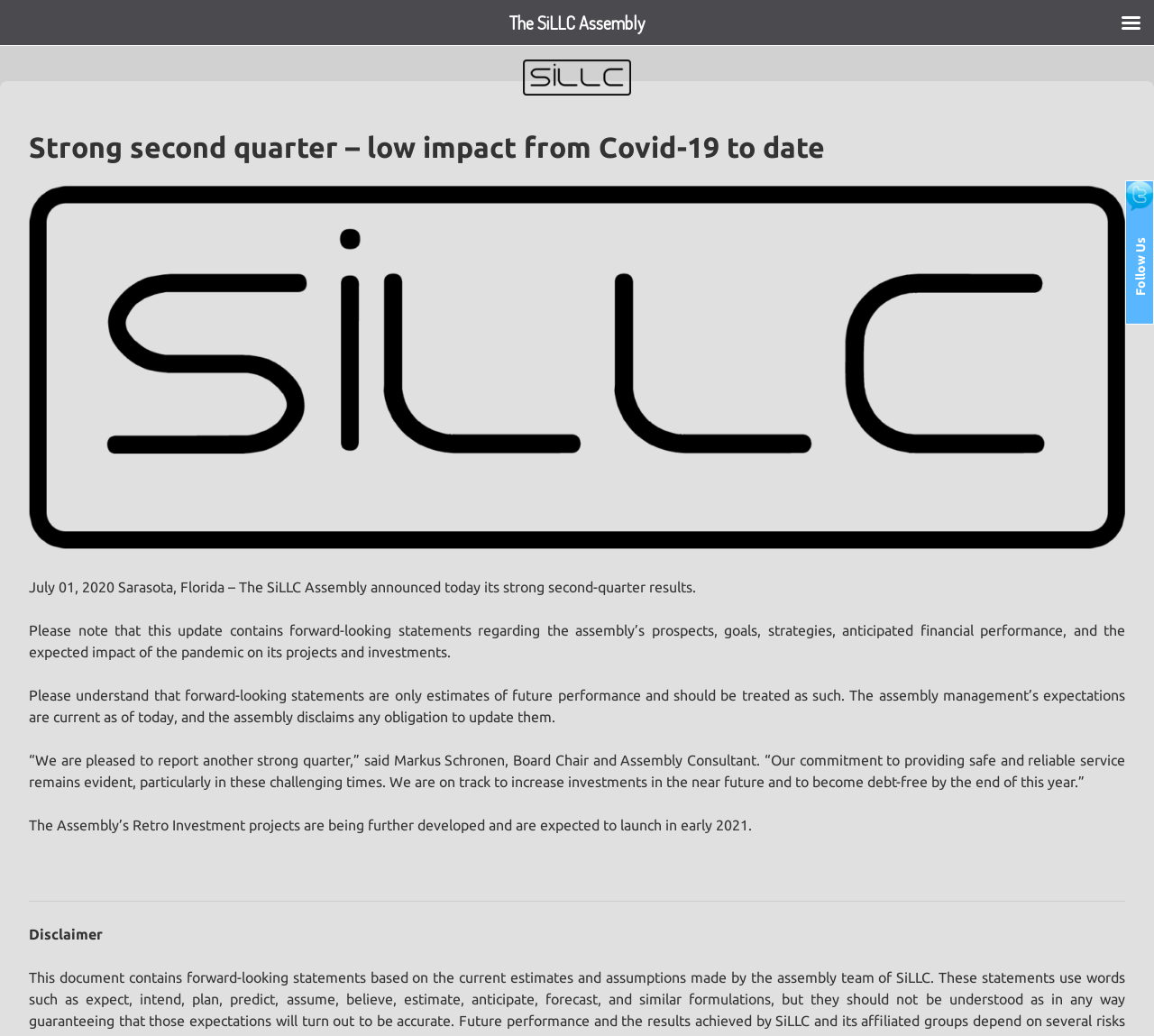What is the date of the announcement?
Provide a detailed and well-explained answer to the question.

The date of the announcement can be found in the first paragraph of the webpage, which states 'July 01, 2020 Sarasota, Florida – The SiLLC Assembly announced today its strong second-quarter results.'